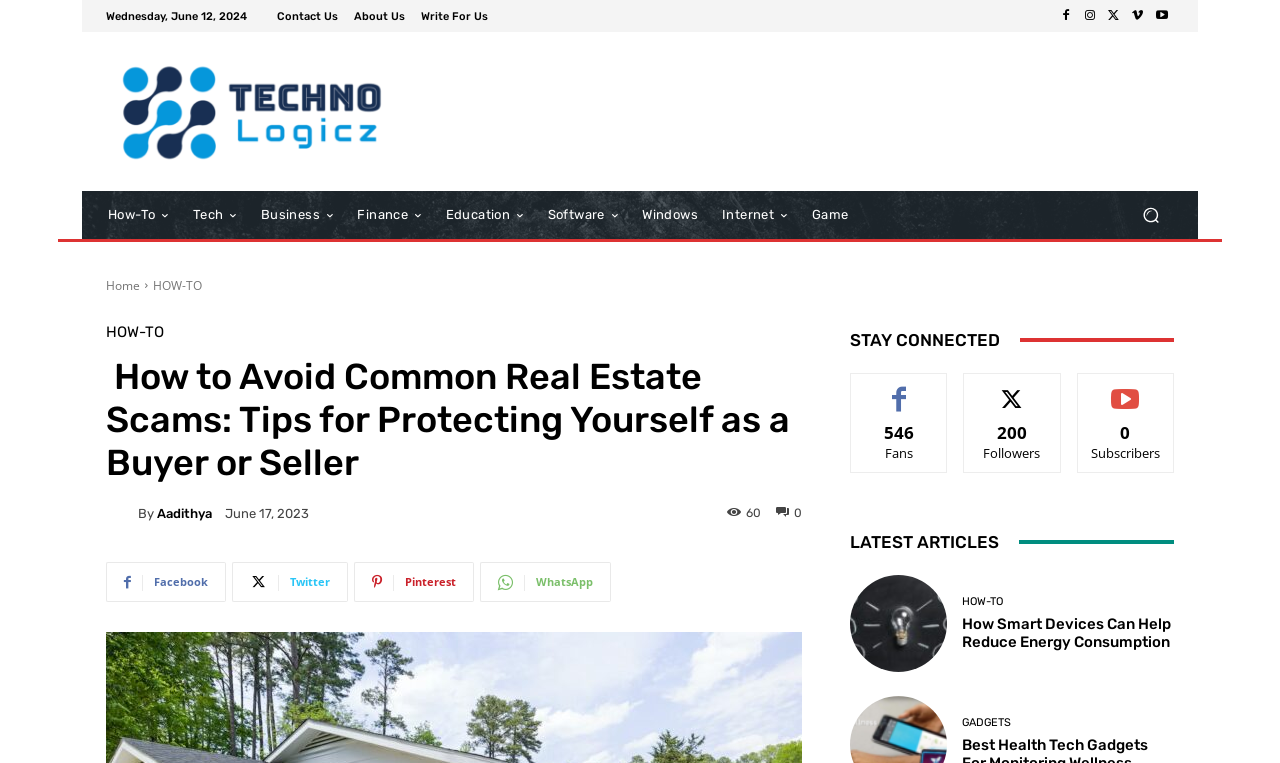Please use the details from the image to answer the following question comprehensively:
How many fans does the website have?

I found the number of fans by looking at the static text element next to the 'LIKE' button, which says '546 Fans'.